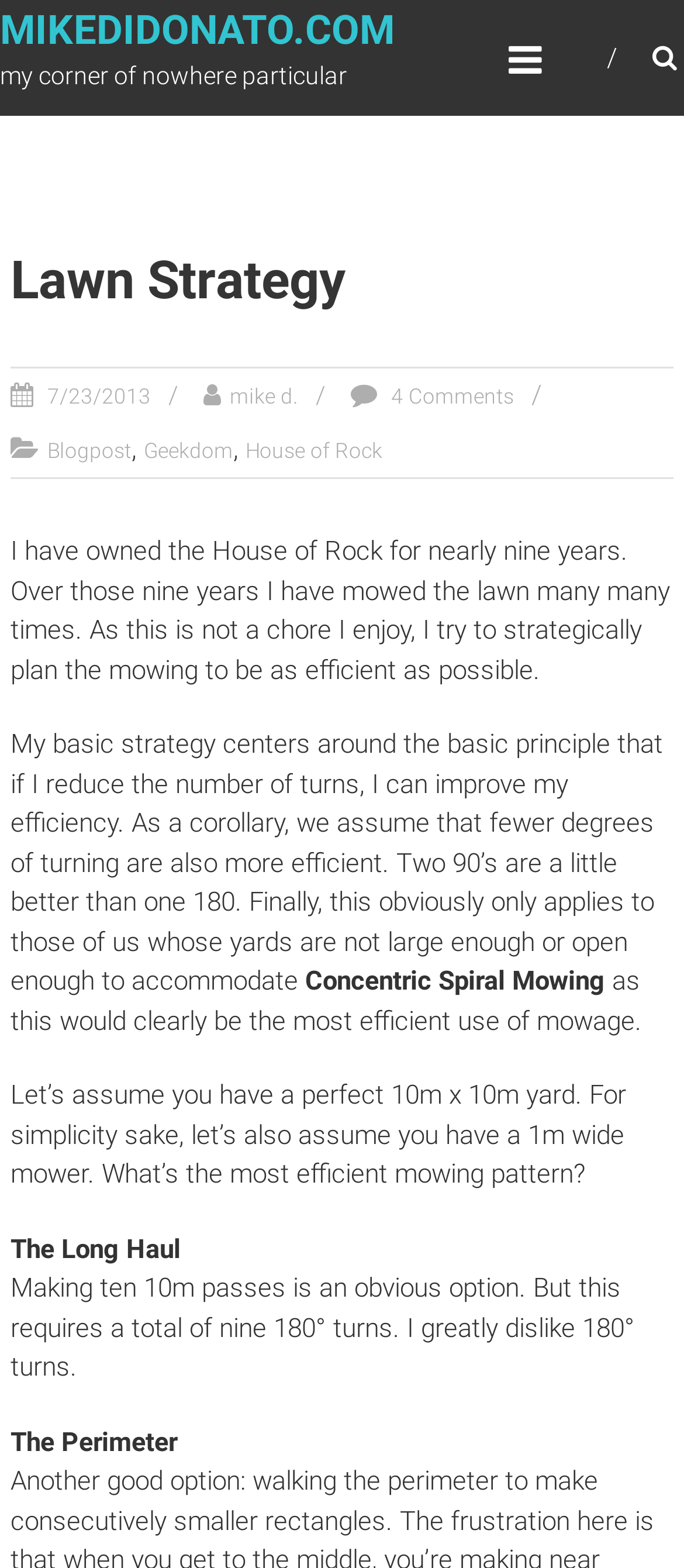What is the date of the blog post?
Look at the image and answer the question with a single word or phrase.

7/23/2013